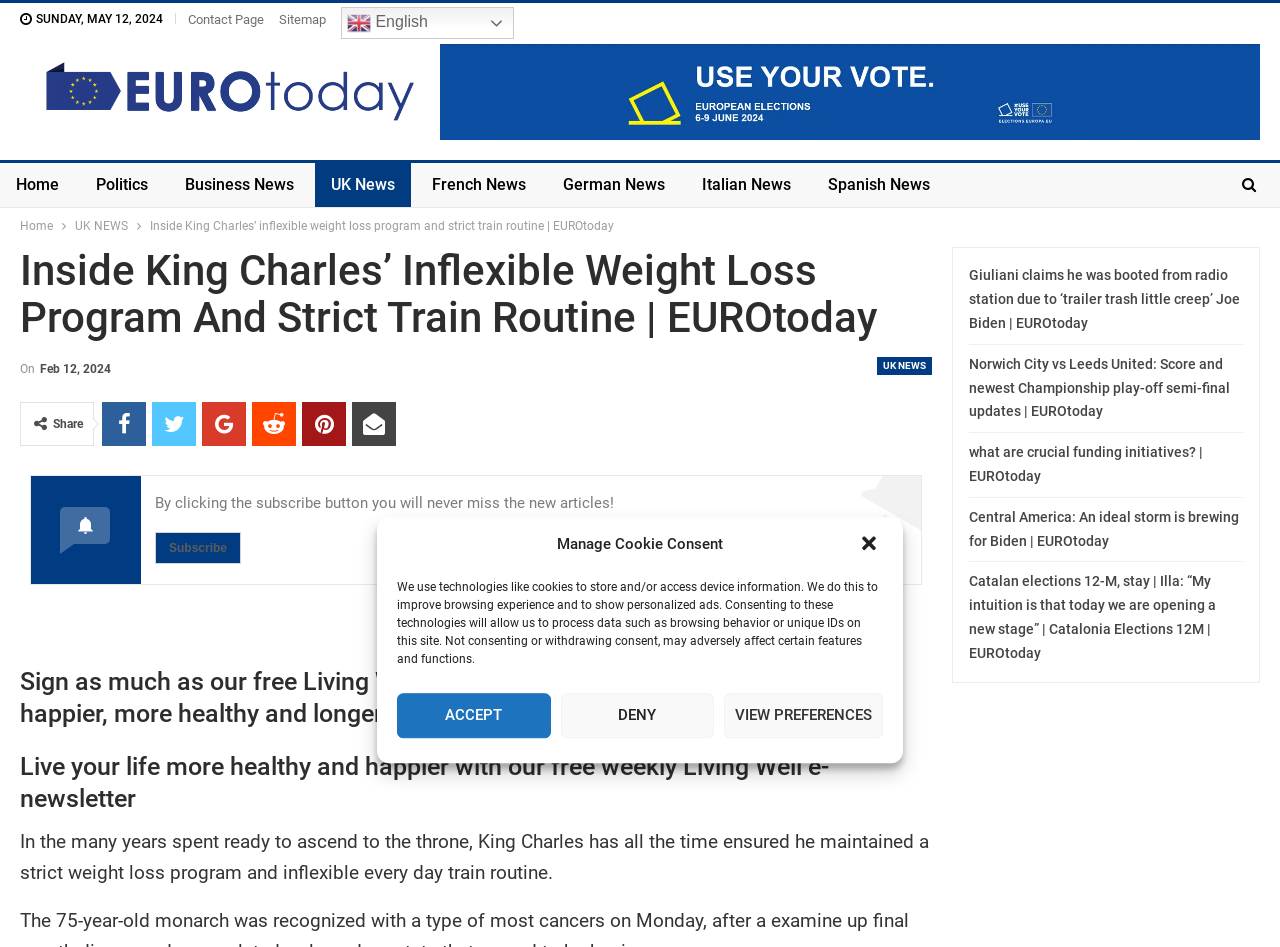Identify the bounding box coordinates necessary to click and complete the given instruction: "Click the 'Home' link".

[0.0, 0.172, 0.059, 0.219]